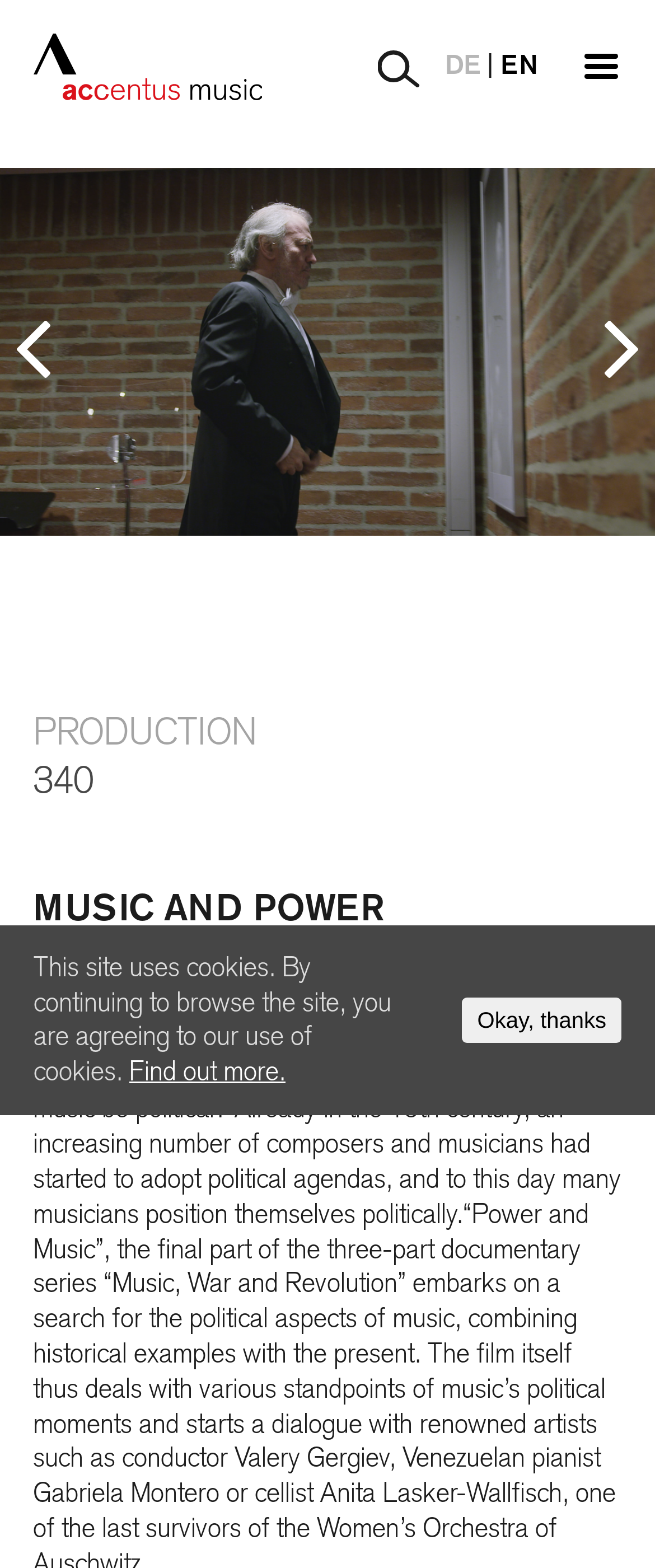How many buttons are in the menu?
Please give a well-detailed answer to the question.

When the 'open menu' button is clicked, a menu appears with two buttons, one with an image and the other with an image. These two buttons are the only interactive elements in the menu.